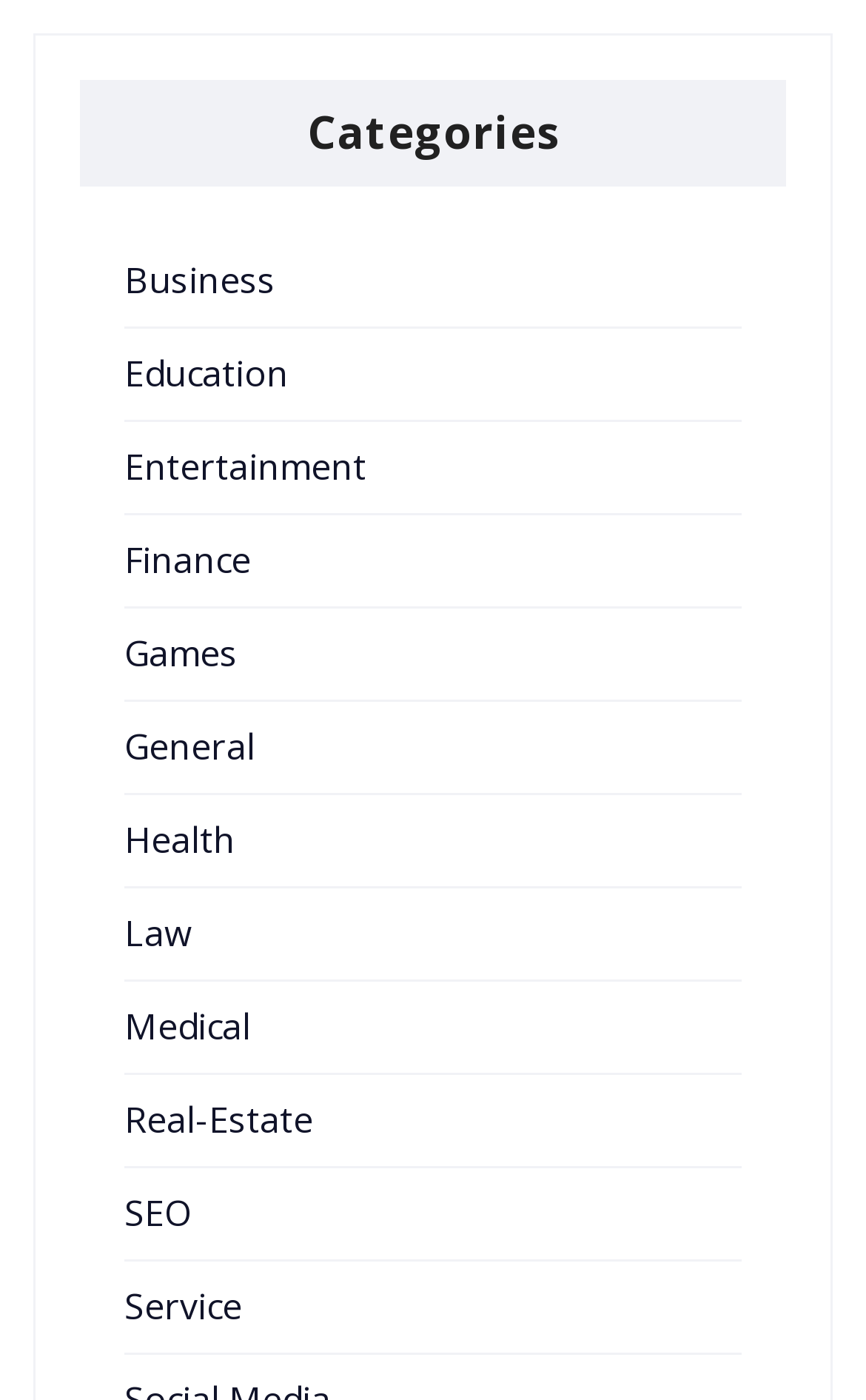Identify the bounding box coordinates of the element that should be clicked to fulfill this task: "Search for something". The coordinates should be provided as four float numbers between 0 and 1, i.e., [left, top, right, bottom].

None